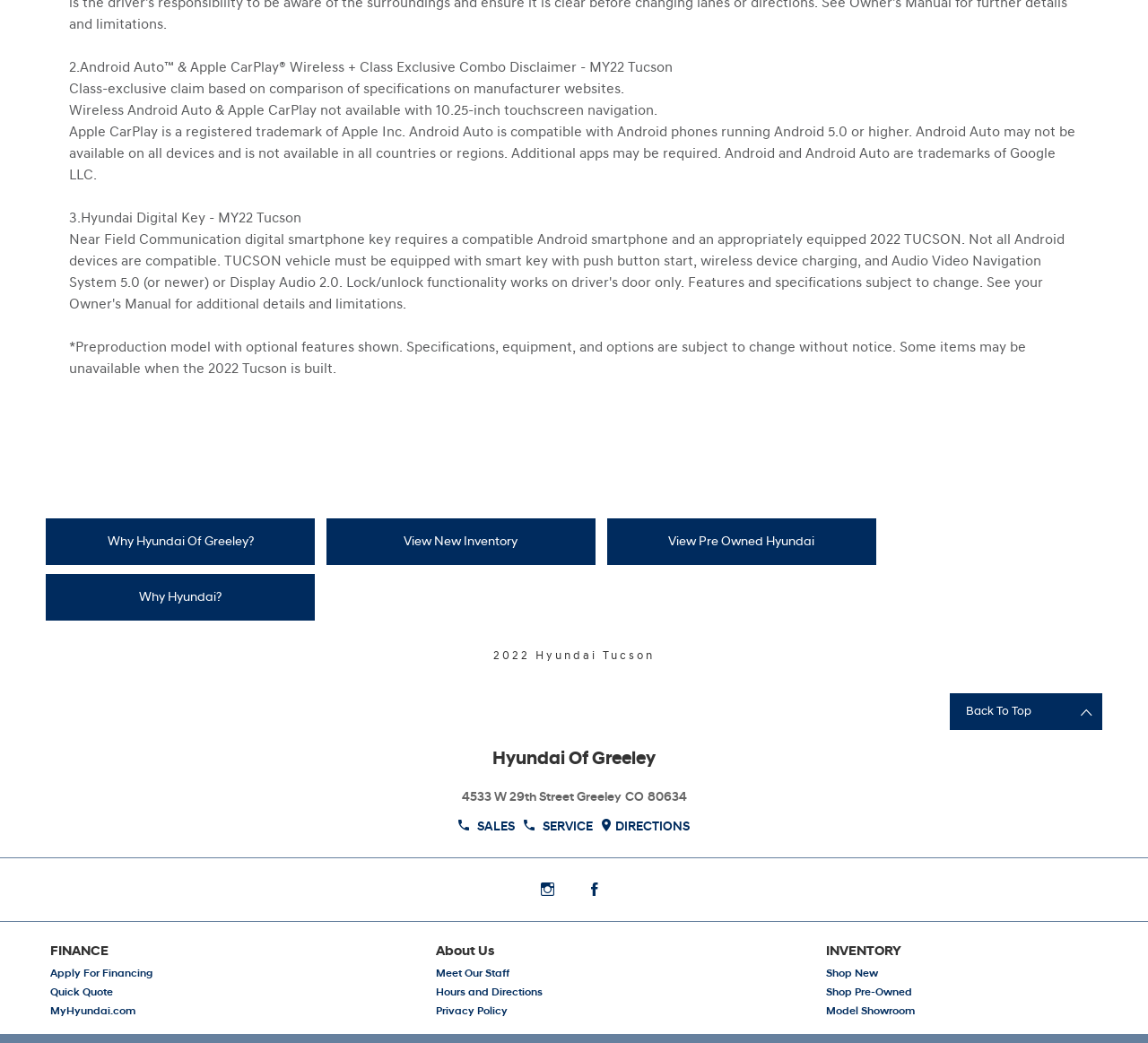Respond to the question with just a single word or phrase: 
What is the link to view new inventory?

View New Inventory